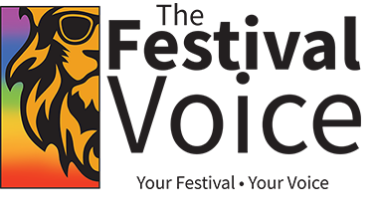What is the font style of the name 'The Festival Voice'?
Offer a detailed and exhaustive answer to the question.

The caption states that the name 'The Festival Voice' is displayed prominently in bold, modern typography, which suggests that the font style is bold and modern.